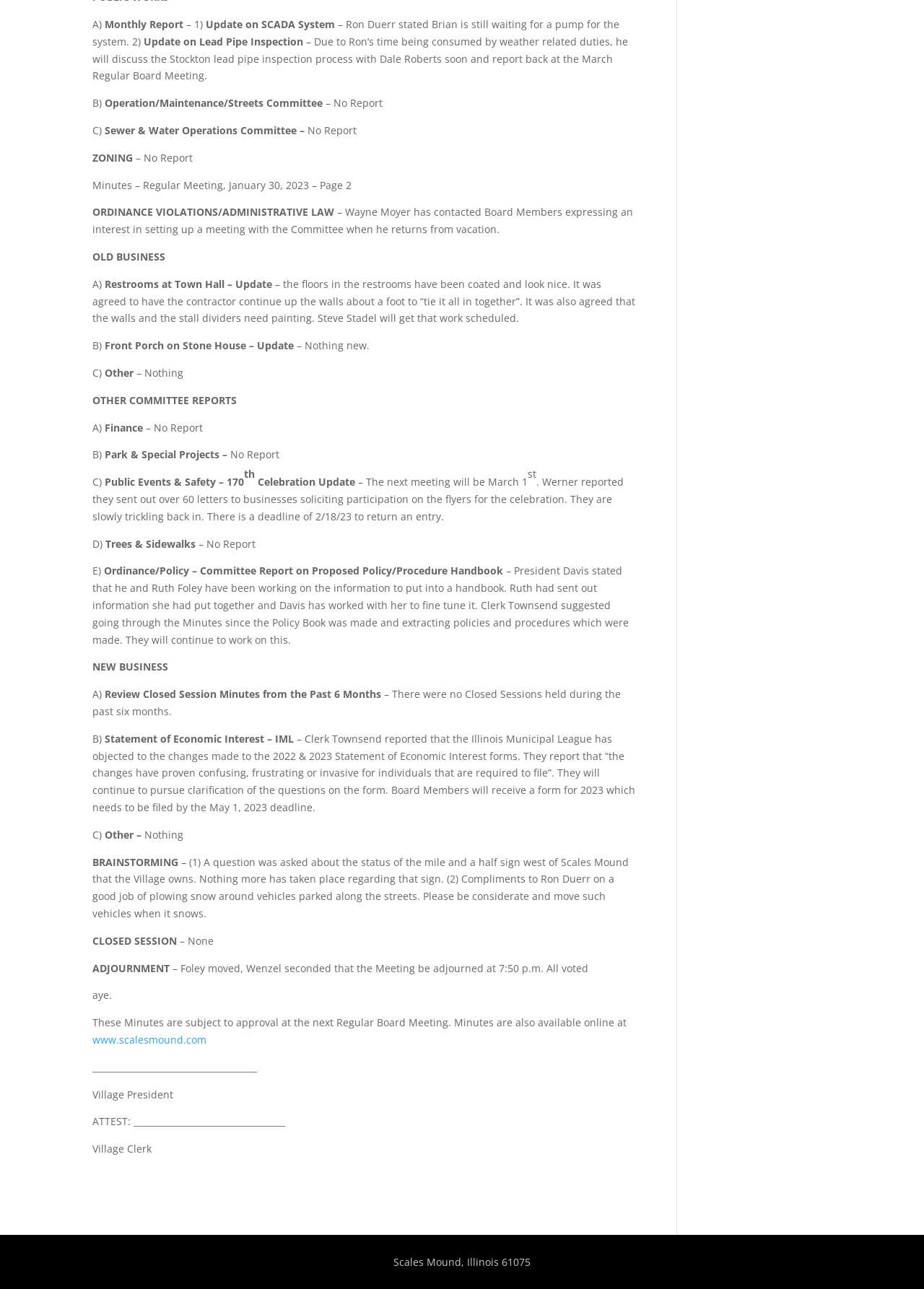What is the topic of the report?
Utilize the image to construct a detailed and well-explained answer.

The topic of the report can be determined by looking at the title of the report, which is 'Monthly Report – 1)'.